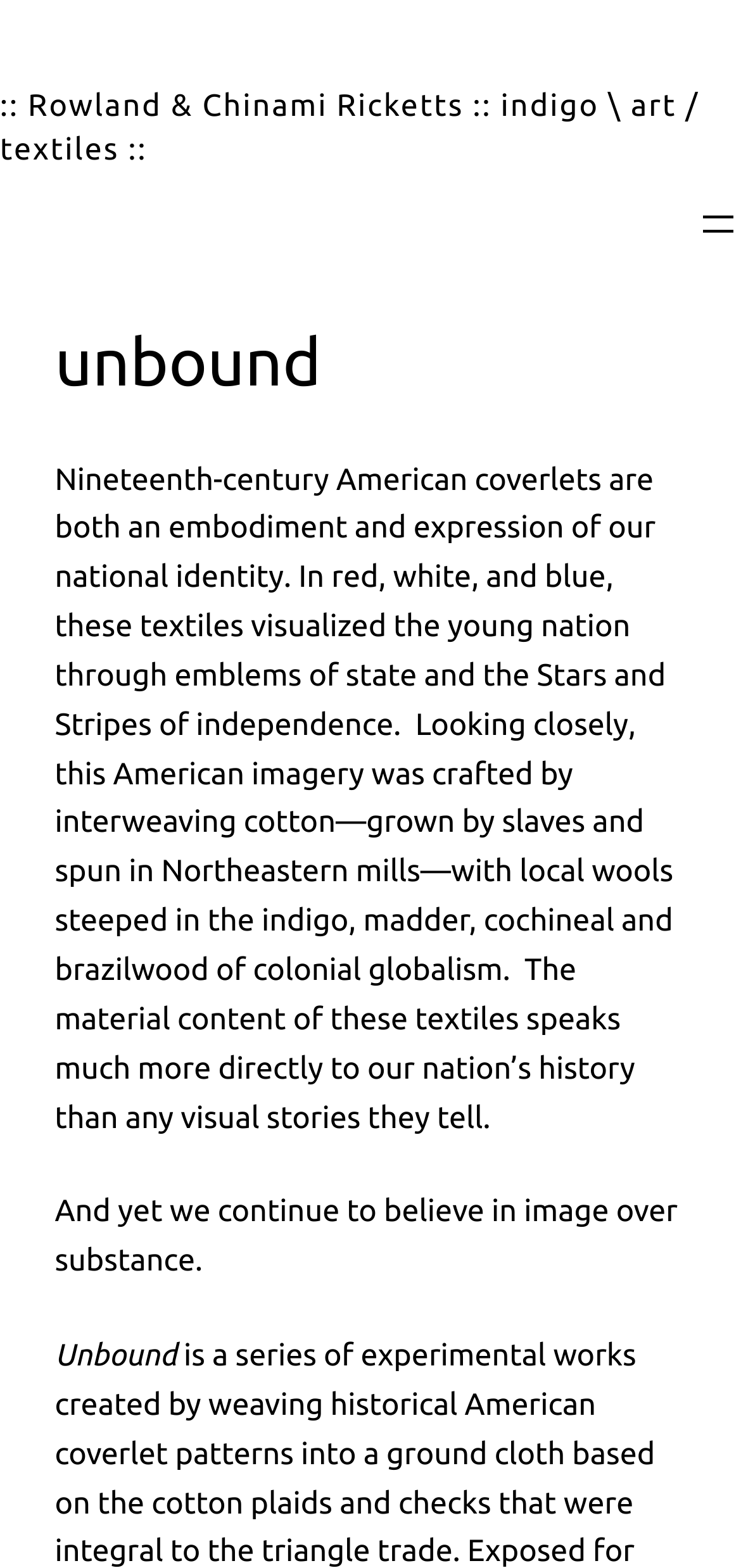Offer a meticulous caption that includes all visible features of the webpage.

The webpage is about "unbound", a project or art piece by Rowland & Chinami Ricketts, focused on indigo art and textiles. At the top of the page, there is a link with the title ":: Rowland & Chinami Ricketts :: indigo \\ art / textiles ::", which spans almost the entire width of the page. Below this link, there is a navigation menu labeled "Main Menu" that takes up the full width of the page. On the right side of this menu, there is a button to open the menu.

Further down, there is a heading element with the title "unbound", which is centered on the page. Below this heading, there is a large block of text that discusses the significance of nineteenth-century American coverlets and their connection to national identity, slavery, and colonial globalism. This text takes up most of the page's vertical space.

At the bottom of the page, there are two more lines of text. The first line reads "And yet we continue to believe in image over substance." The second line simply repeats the title "Unbound", but in a smaller font size.